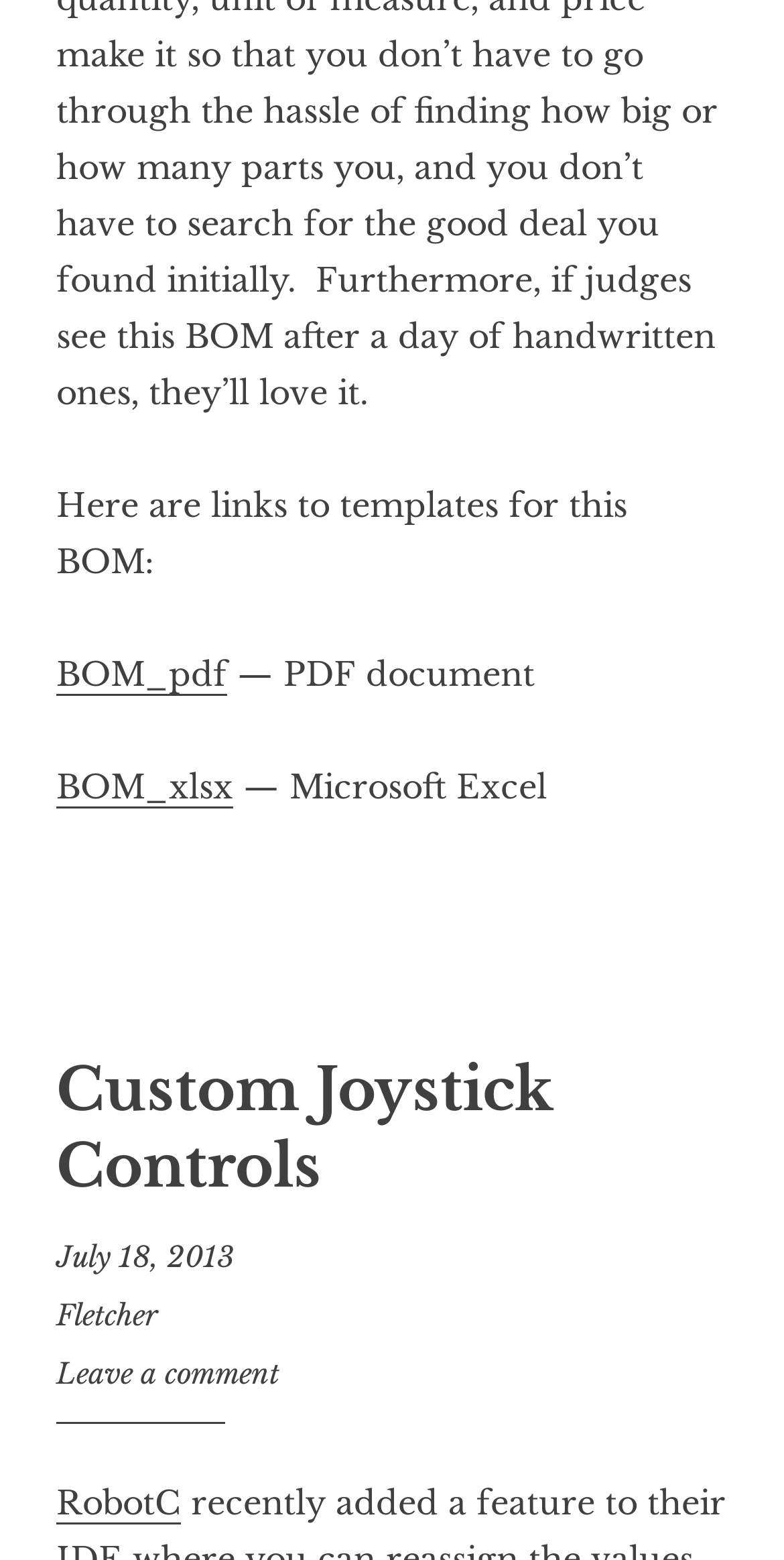Answer the question using only a single word or phrase: 
What is the title of the article?

Custom Joystick Controls